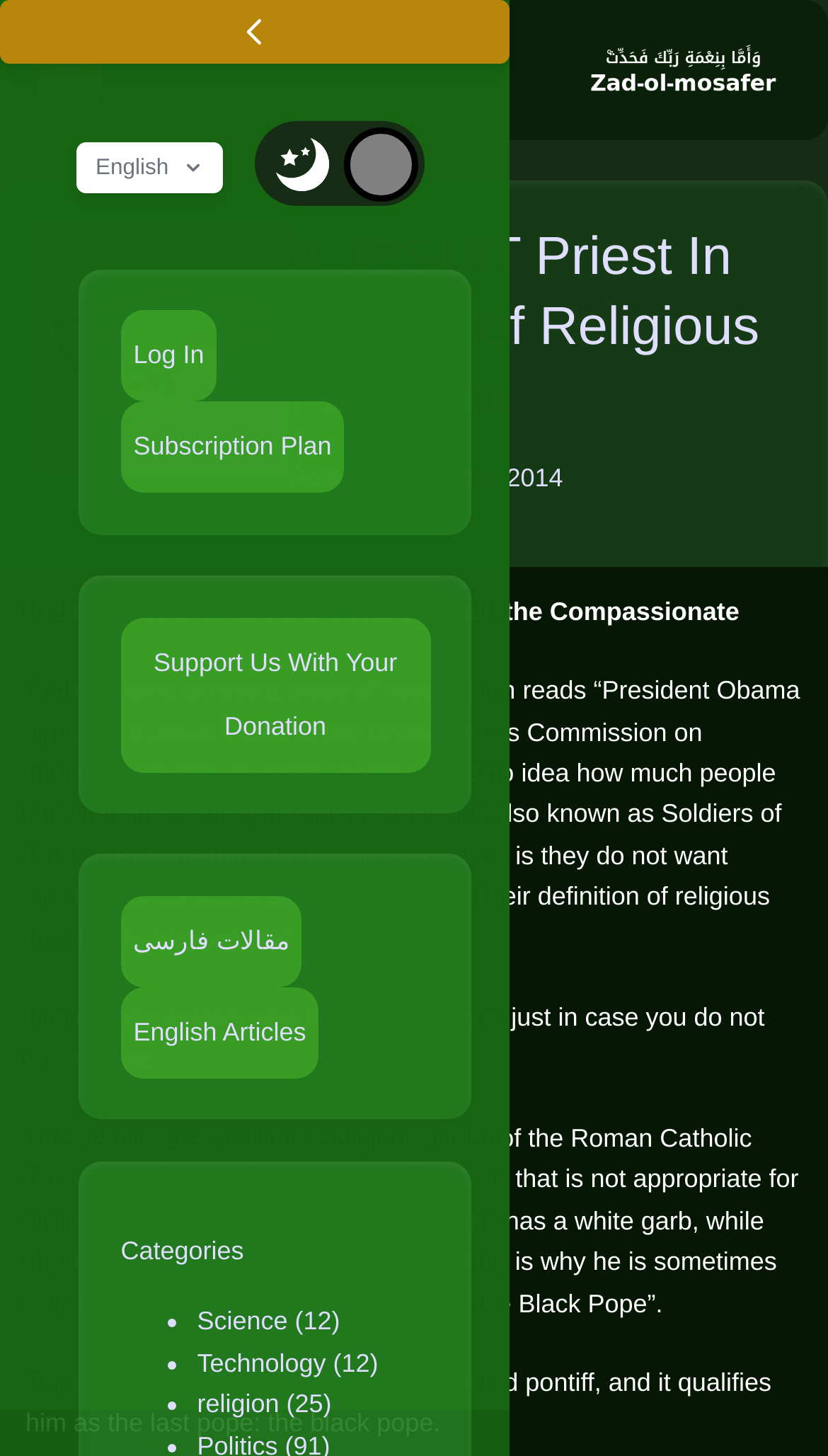Specify the bounding box coordinates of the element's area that should be clicked to execute the given instruction: "Click the Log In button". The coordinates should be four float numbers between 0 and 1, i.e., [left, top, right, bottom].

[0.146, 0.214, 0.262, 0.276]